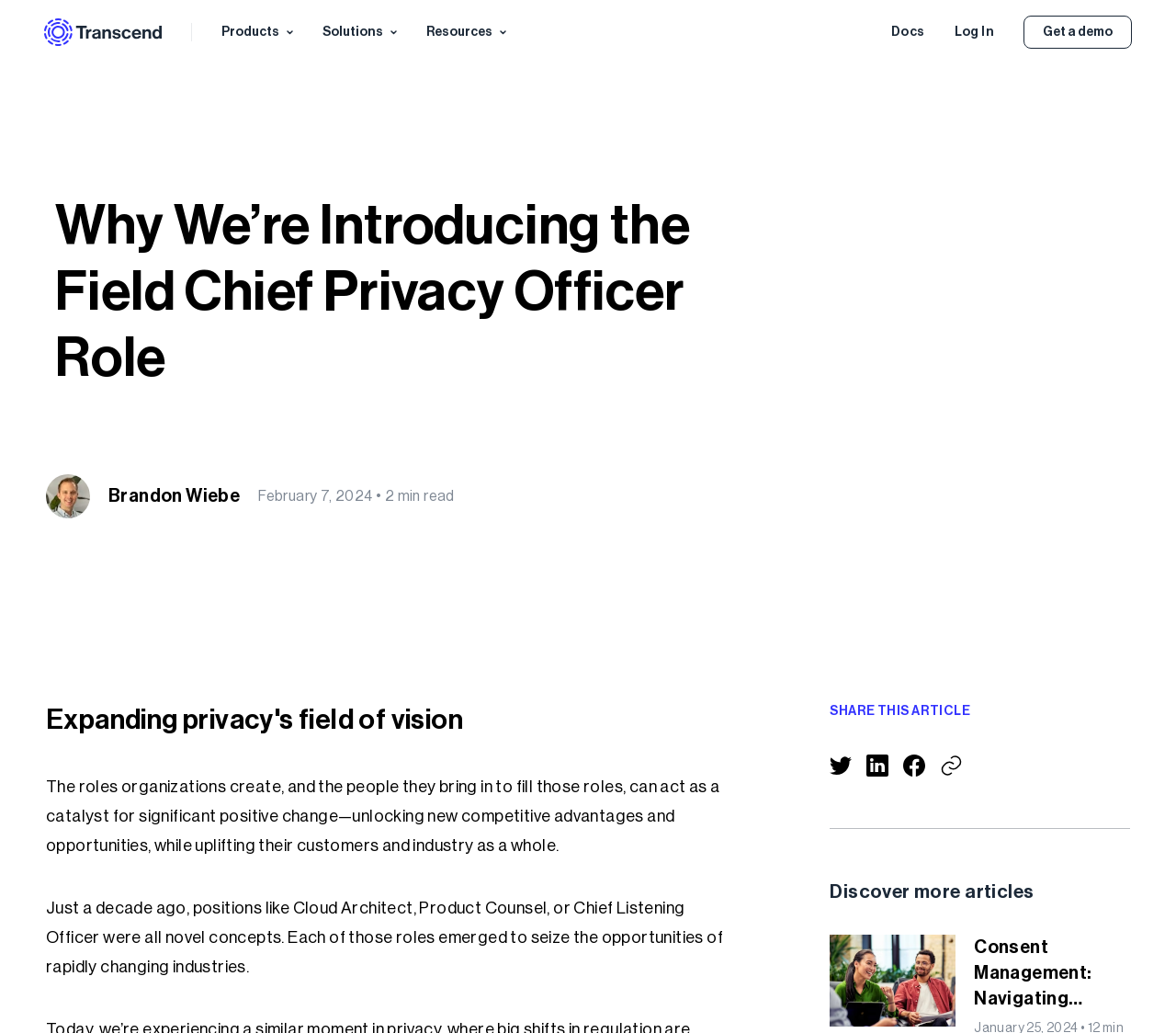Locate the bounding box coordinates of the clickable area to execute the instruction: "Click on the 'SHARE THIS ARTICLE' link". Provide the coordinates as four float numbers between 0 and 1, represented as [left, top, right, bottom].

[0.706, 0.682, 0.825, 0.695]